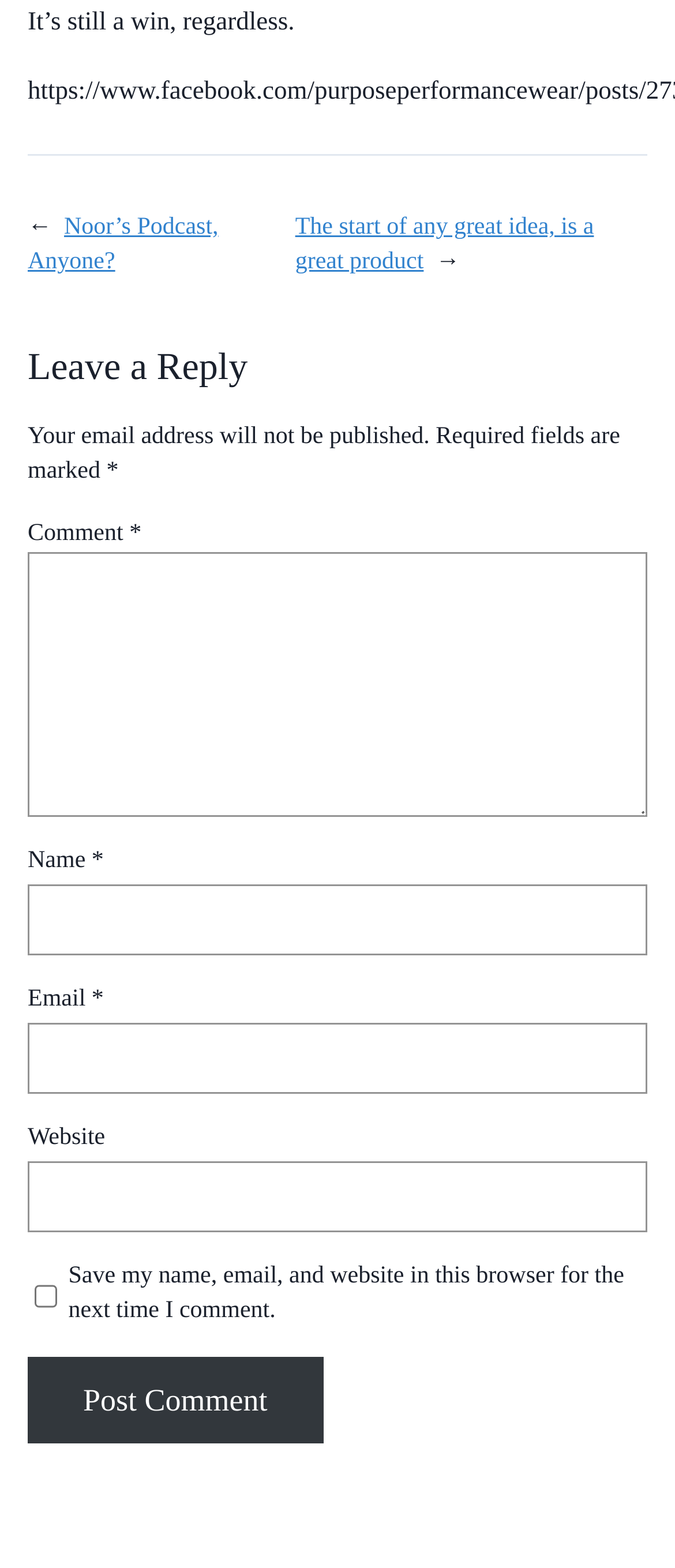Can you give a comprehensive explanation to the question given the content of the image?
How many text boxes are there for entering personal information?

There are three text boxes for entering personal information: 'Name', 'Email', and 'Website'. These text boxes are placed below the 'Leave a Reply' heading, and they are required fields except for the 'Website' field.